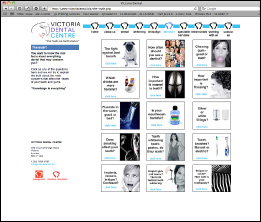Explain what the image portrays in a detailed manner.

The image showcases a section of the Victoria Dental Centre's website, featuring an engaging and informative layout. At the top, a navigation bar includes links such as "care," "cosmetic," "emergency," and "whitening," enabling visitors to easily access various dental services. Below, the content is organized into a grid format, displaying a series of eye-catching visuals related to dental health topics. Each visual is accompanied by a brief description or catchy title, providing insights into services and promoting dental awareness. The design emphasizes accessibility and user-friendliness, reflecting the clinic's commitment to educating its clients about dental care and procedures in a visually appealing manner.